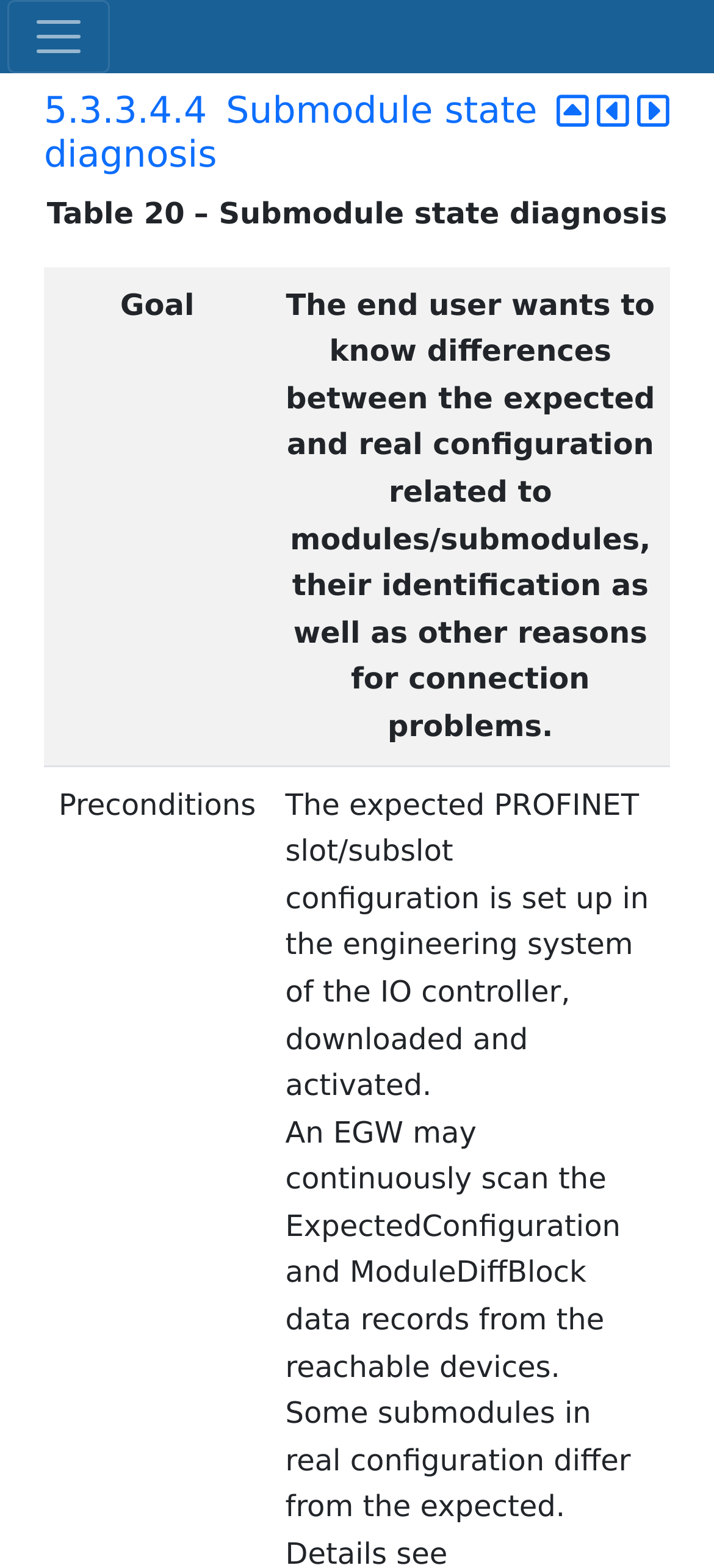Generate a thorough caption detailing the webpage content.

The webpage is about PROFINET submodule state diagnosis, specifically version 5.3.3.4.4. At the top left, there is a button to toggle navigation. Below it, there are four links in a row, with the first link being the title of the page, and the remaining three links are empty. 

To the right of the navigation button, there is a table with a header row. The table header has three columns, with the first column labeled "Table", the second column containing the number "20", and the third column describing the submodule state diagnosis. 

Below the table header, there is a single row with two columns. The first column is labeled "Goal", and the second column contains a paragraph of text explaining the purpose of submodule state diagnosis, which is to identify differences between expected and real configurations related to modules and submodules, as well as other reasons for connection problems.